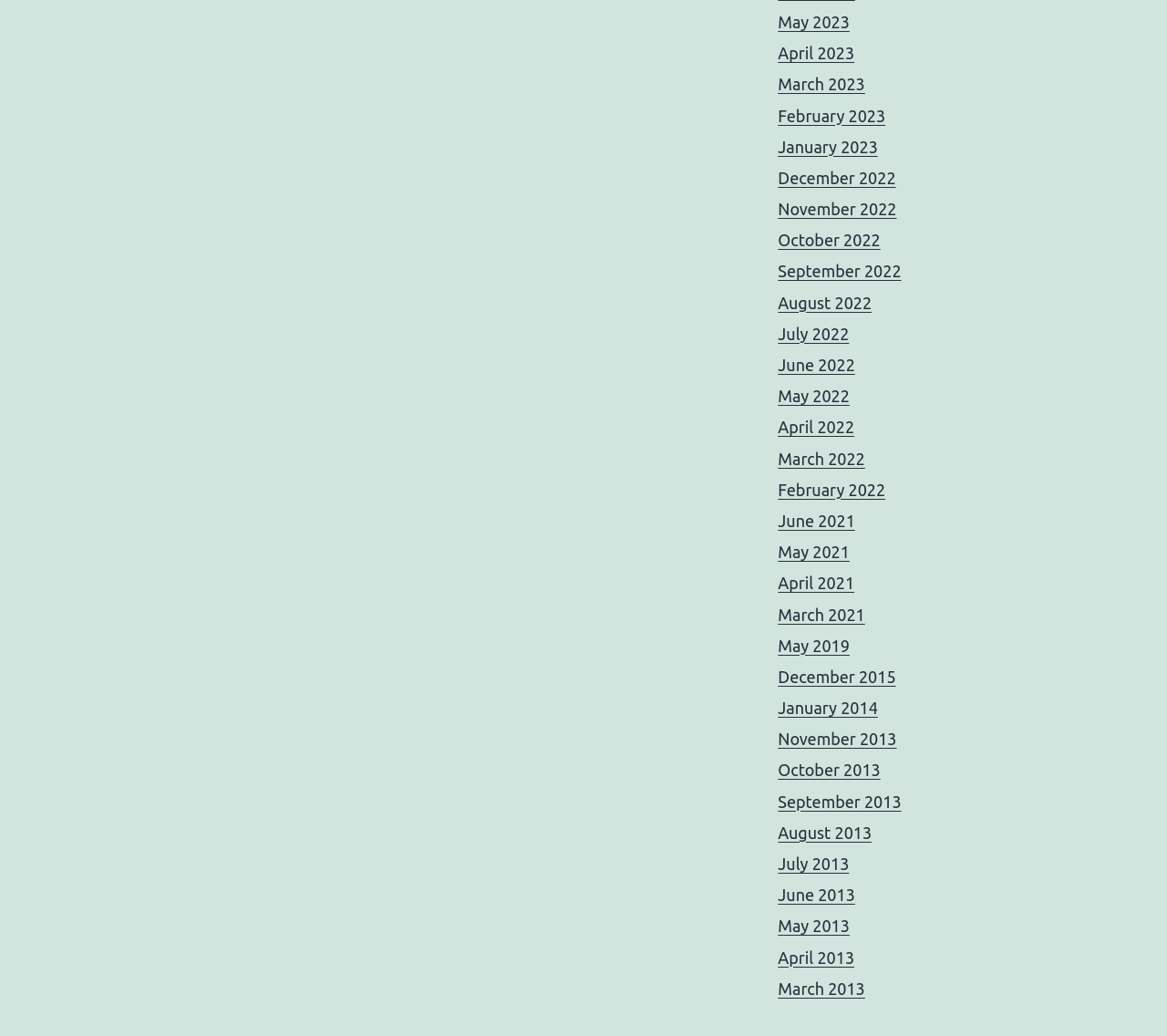Answer briefly with one word or phrase:
How many months are listed in 2022?

12